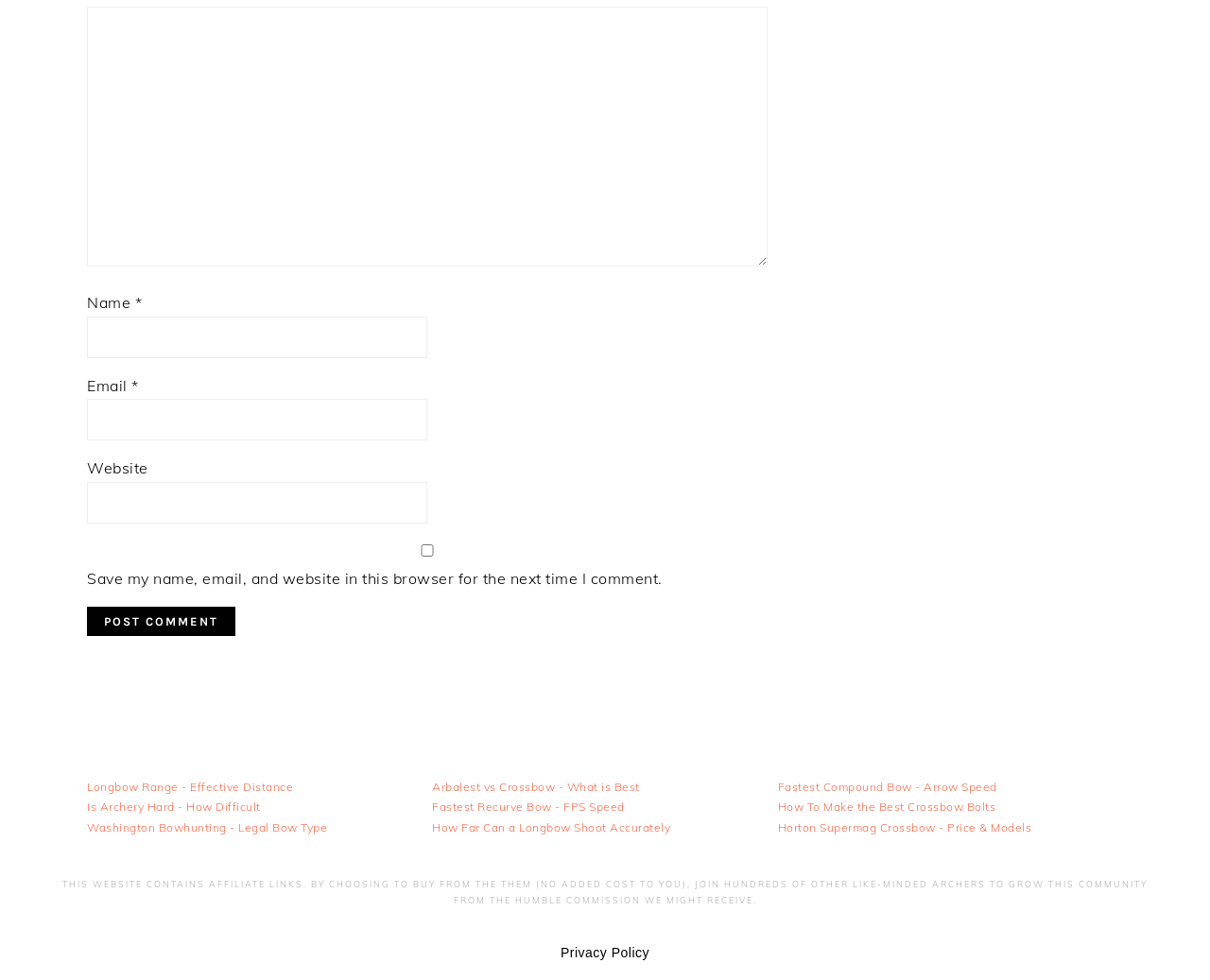Please specify the bounding box coordinates in the format (top-left x, top-left y, bottom-right x, bottom-right y), with values ranging from 0 to 1. Identify the bounding box for the UI component described as follows: Privacy Policy

[0.463, 0.964, 0.537, 0.98]